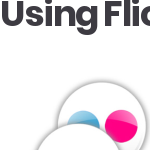What is the purpose of Flickr?
Using the image, answer in one word or phrase.

Sharing and discovering photography